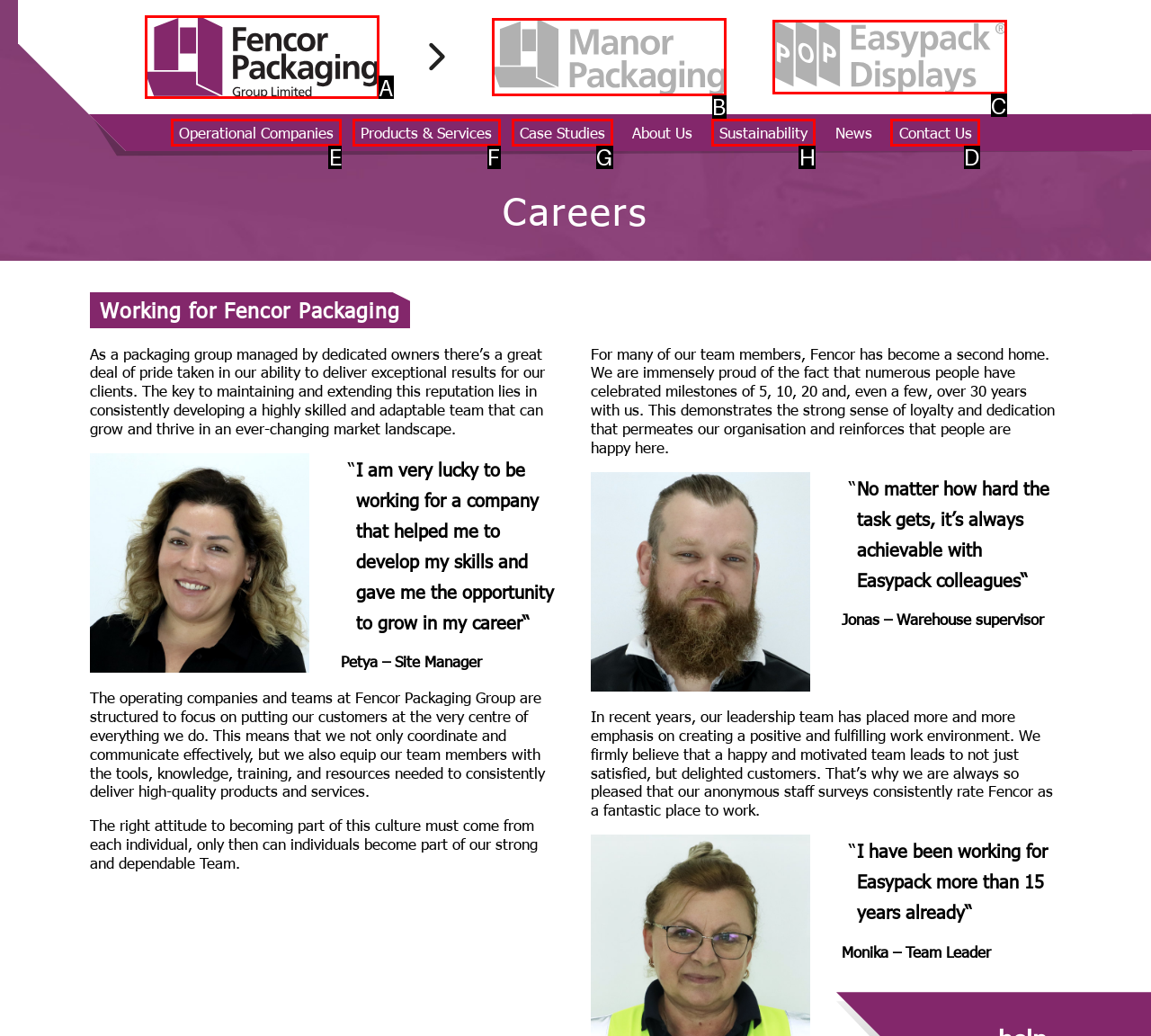Point out the UI element to be clicked for this instruction: Click Contact Us link. Provide the answer as the letter of the chosen element.

D